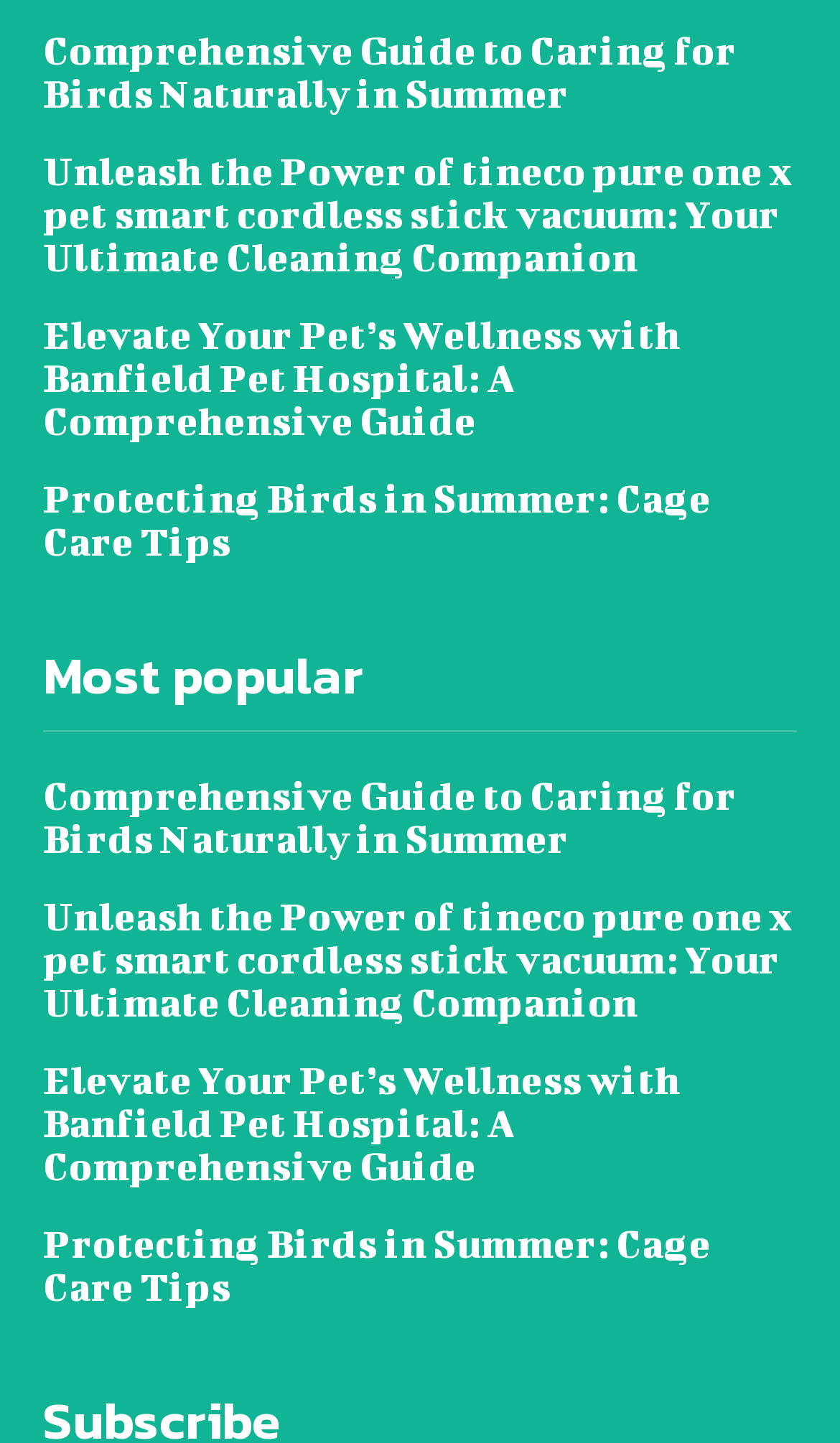Utilize the details in the image to thoroughly answer the following question: What is the topic of the third heading?

The third heading is 'Elevate Your Pet’s Wellness with Banfield Pet Hospital: A Comprehensive Guide', which suggests that the topic is related to pet wellness.